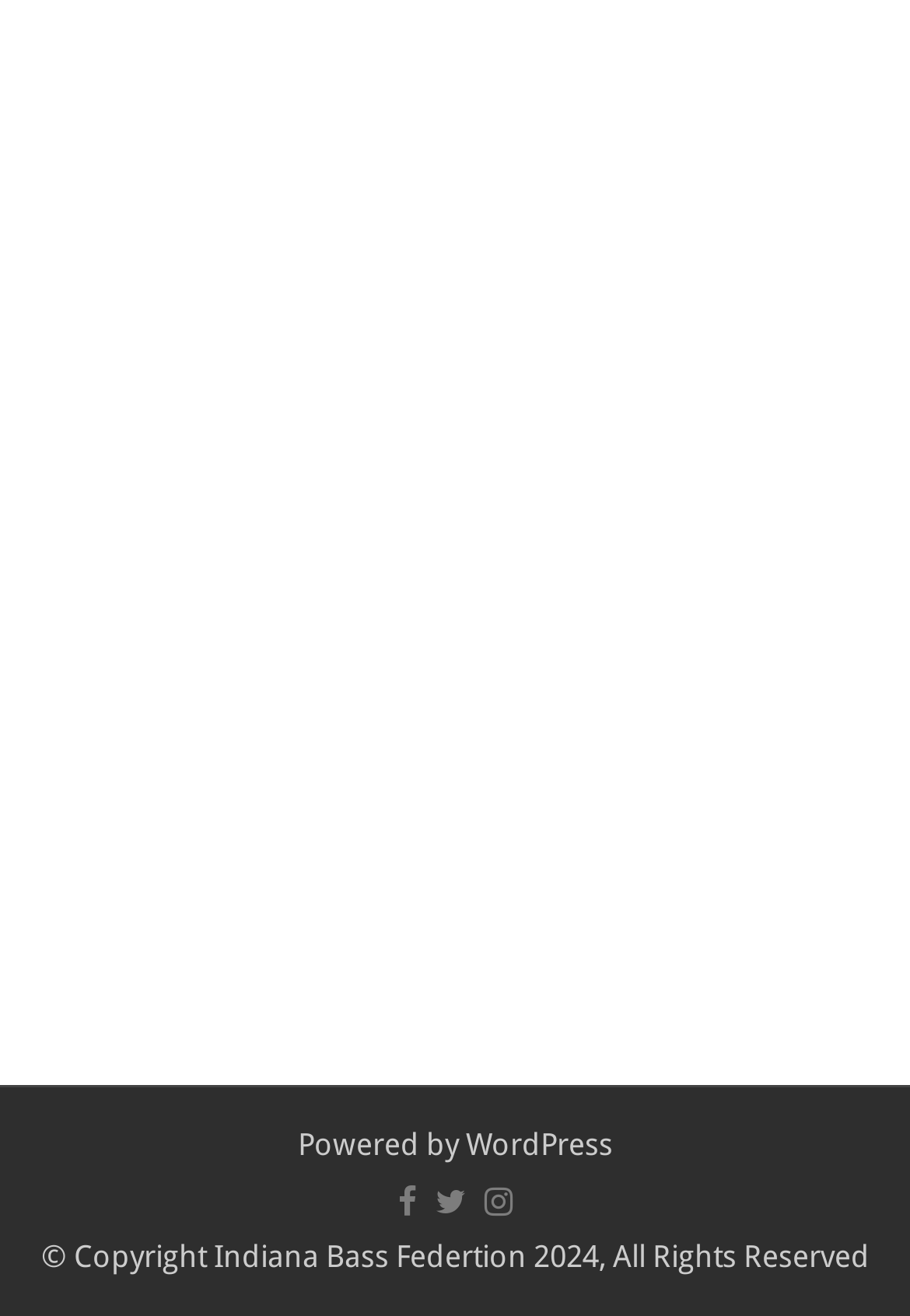What is the name of the organization?
Please look at the screenshot and answer in one word or a short phrase.

Indiana Bass Federation